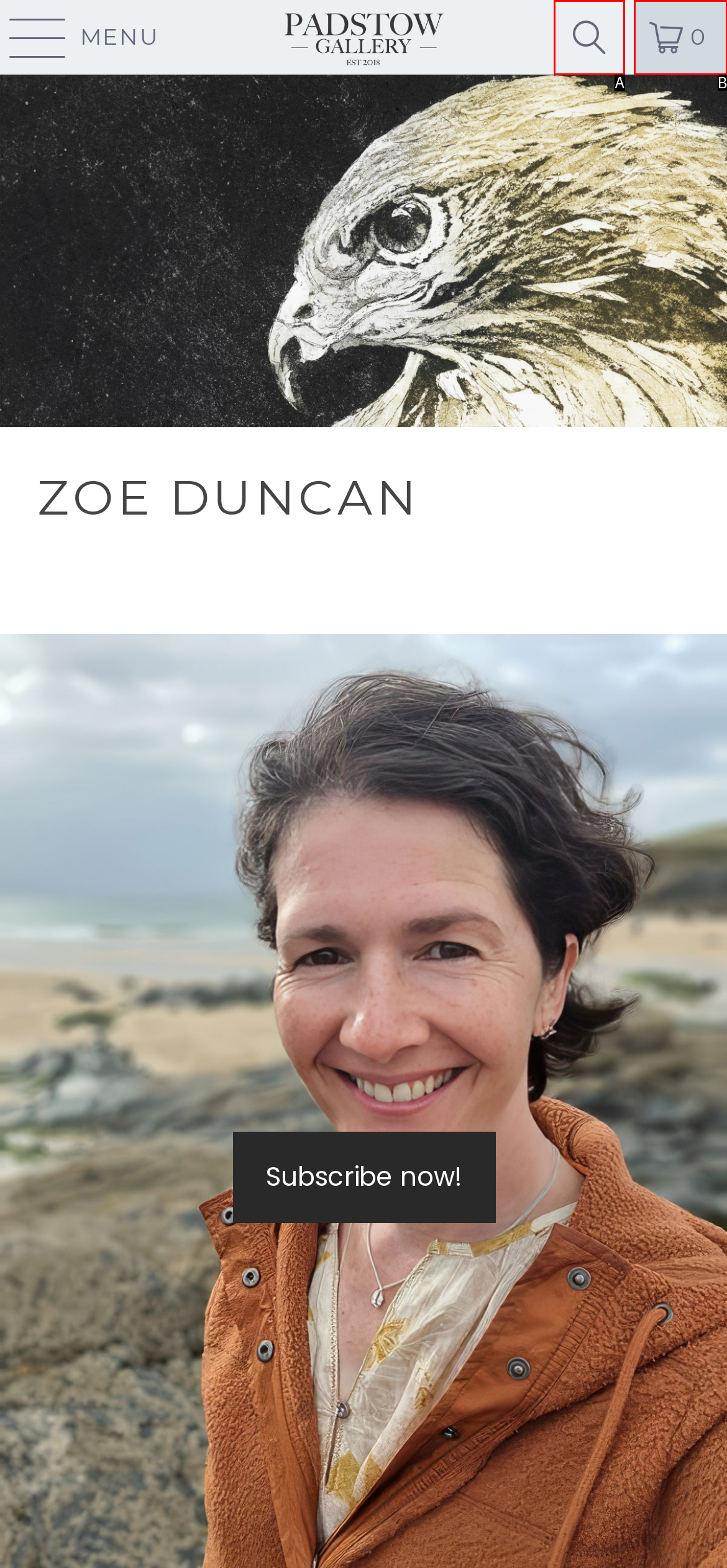Based on the provided element description: 0, identify the best matching HTML element. Respond with the corresponding letter from the options shown.

B